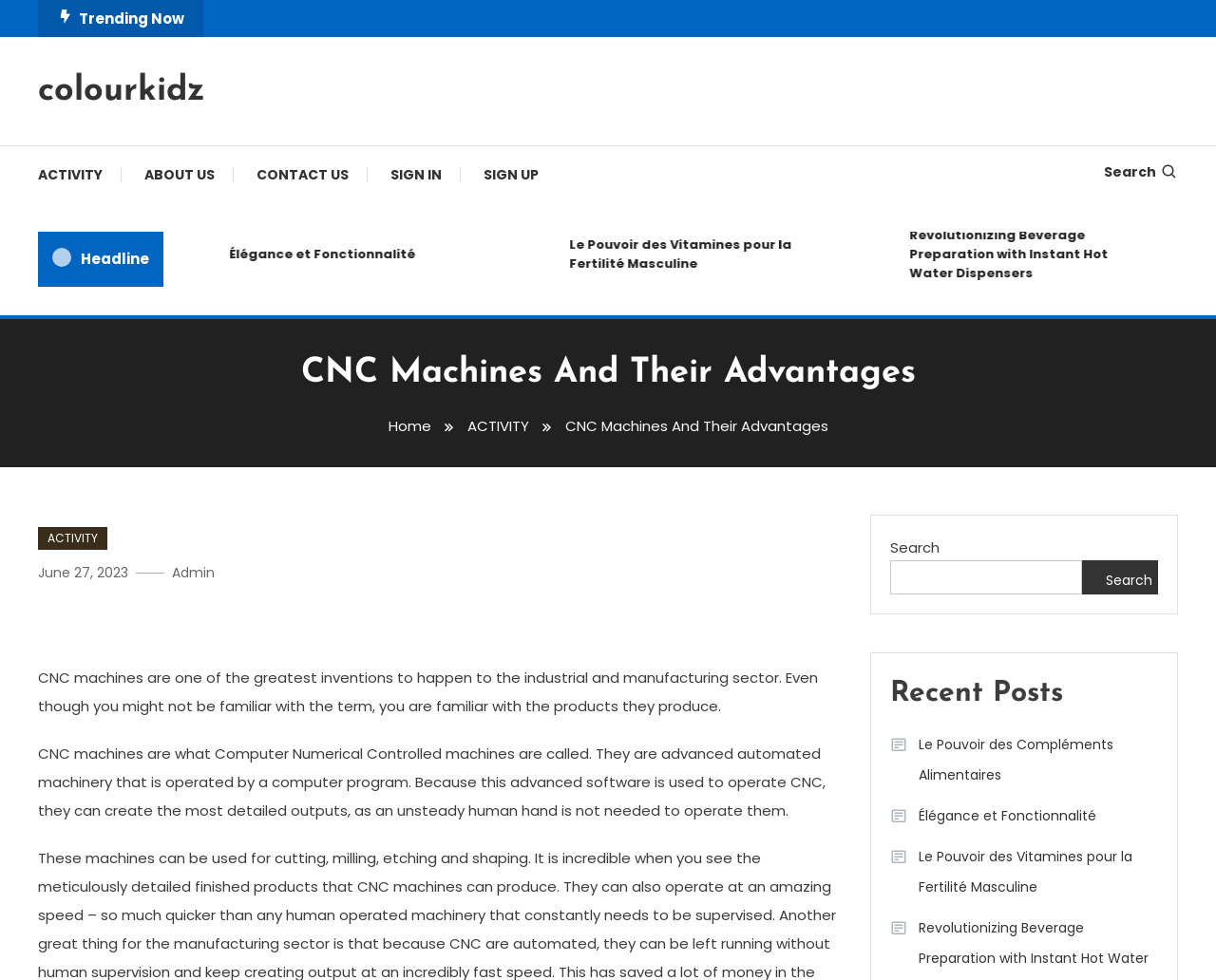What is the purpose of CNC machines?
Please answer using one word or phrase, based on the screenshot.

To produce detailed outputs